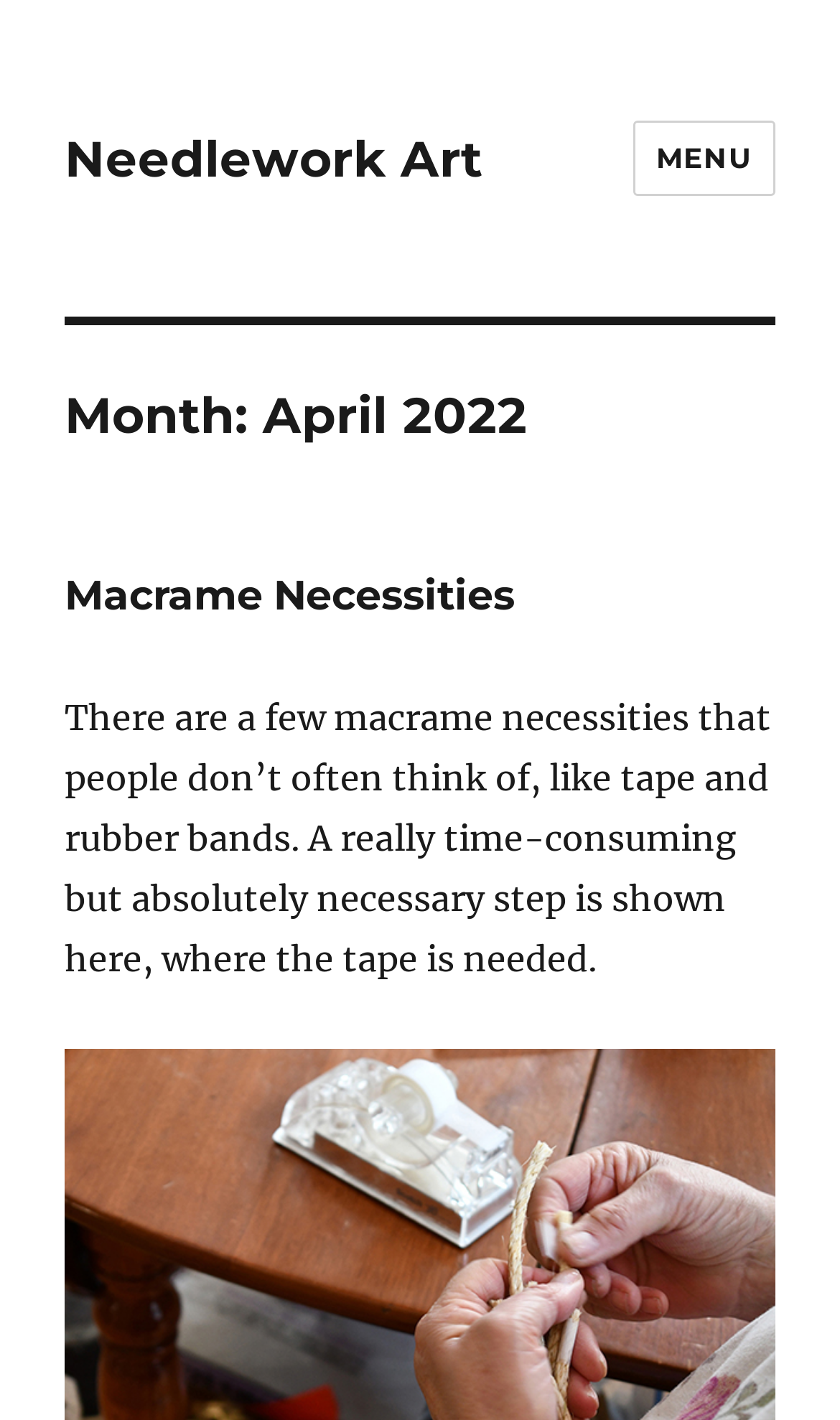Give an in-depth explanation of the webpage layout and content.

The webpage is titled "April 2022 - Needlework Art" and has a prominent link to "Needlework Art" located at the top left corner. To the top right, there is a "MENU" button that controls the site navigation and social navigation. 

Below the "MENU" button, there is a header section that spans the entire width of the page. Within this section, there is a heading that displays the month "April 2022" at the top left. 

Further down, there is another heading titled "Macrame Necessities" located at the top left, followed by a link to "Macrame Necessities" positioned to its right. 

Below the "Macrame Necessities" heading, there is a block of text that discusses the often-overlooked necessities of macrame, such as tape and rubber bands, and explains a time-consuming but necessary step in the process. This text is positioned at the top left and takes up a significant portion of the page.